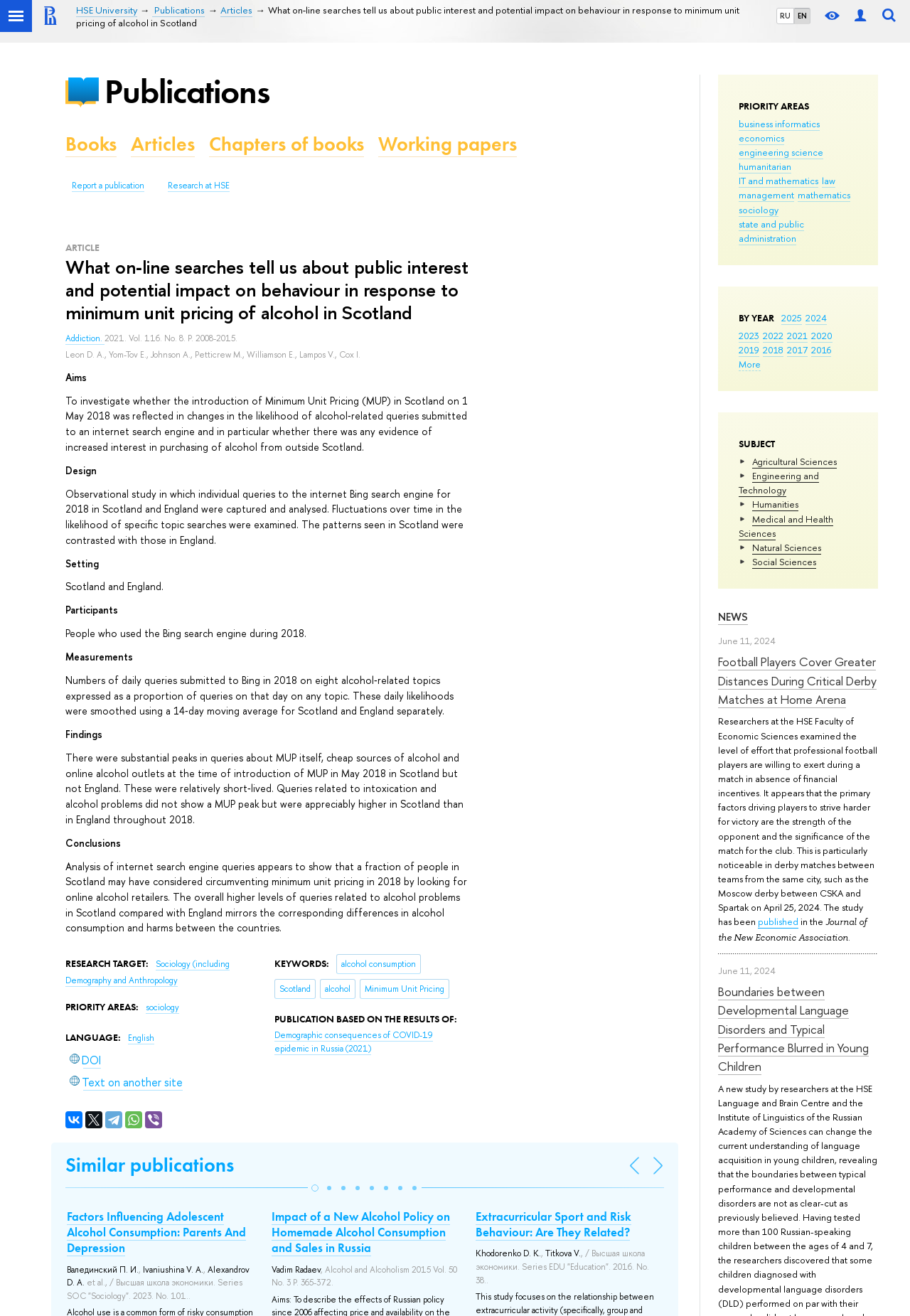Could you indicate the bounding box coordinates of the region to click in order to complete this instruction: "Switch to Russian language".

[0.854, 0.006, 0.872, 0.018]